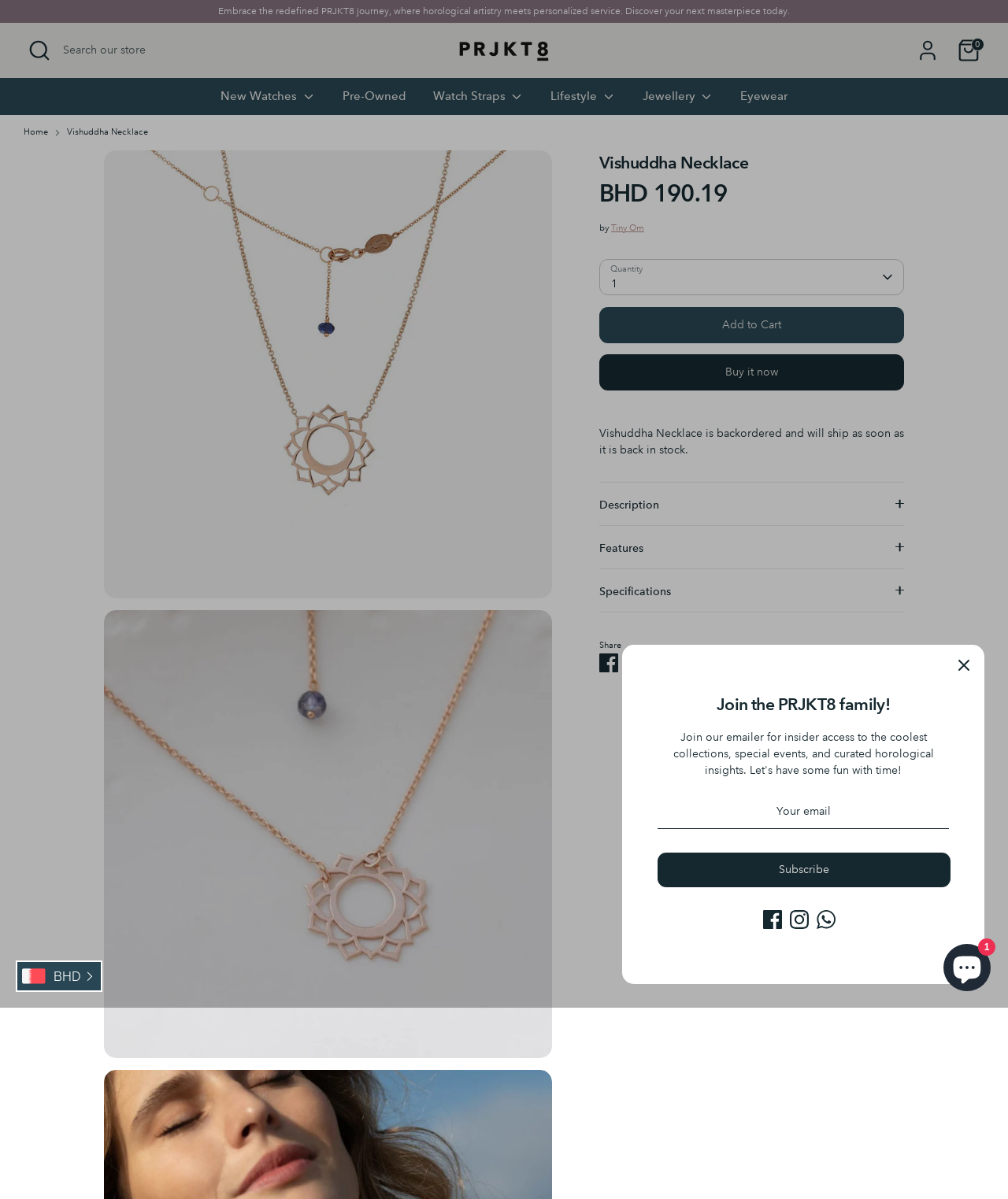Elaborate on the webpage's design and content in a detailed caption.

This webpage is an e-commerce product page for a Vishuddha chakra necklace. At the top, there is a navigation bar with links to the home page, search, account, and other sections. Below the navigation bar, there is a breadcrumbs section showing the current page's location in the website's hierarchy.

The main content area is divided into two sections. On the left, there is a product image, and on the right, there is a product description section. The product description section includes the product name, price, and a brief description. Below the product description, there are buttons to add the product to the cart, buy it now, and a quantity selector.

Further down the page, there are three details sections: description, features, and specifications. Each section can be expanded or collapsed by clicking on the disclosure triangle.

On the right side of the page, there is a section to share the product on social media platforms like Facebook, Twitter, and Pinterest.

At the bottom of the page, there is a footer section with links to various sections of the website, including customer support, about us, terms of service, and refund policy. There are also links to the website's social media profiles and a copyright notice.

Additionally, there is a chat window button at the bottom right corner of the page, which allows customers to chat with the online store's support team.